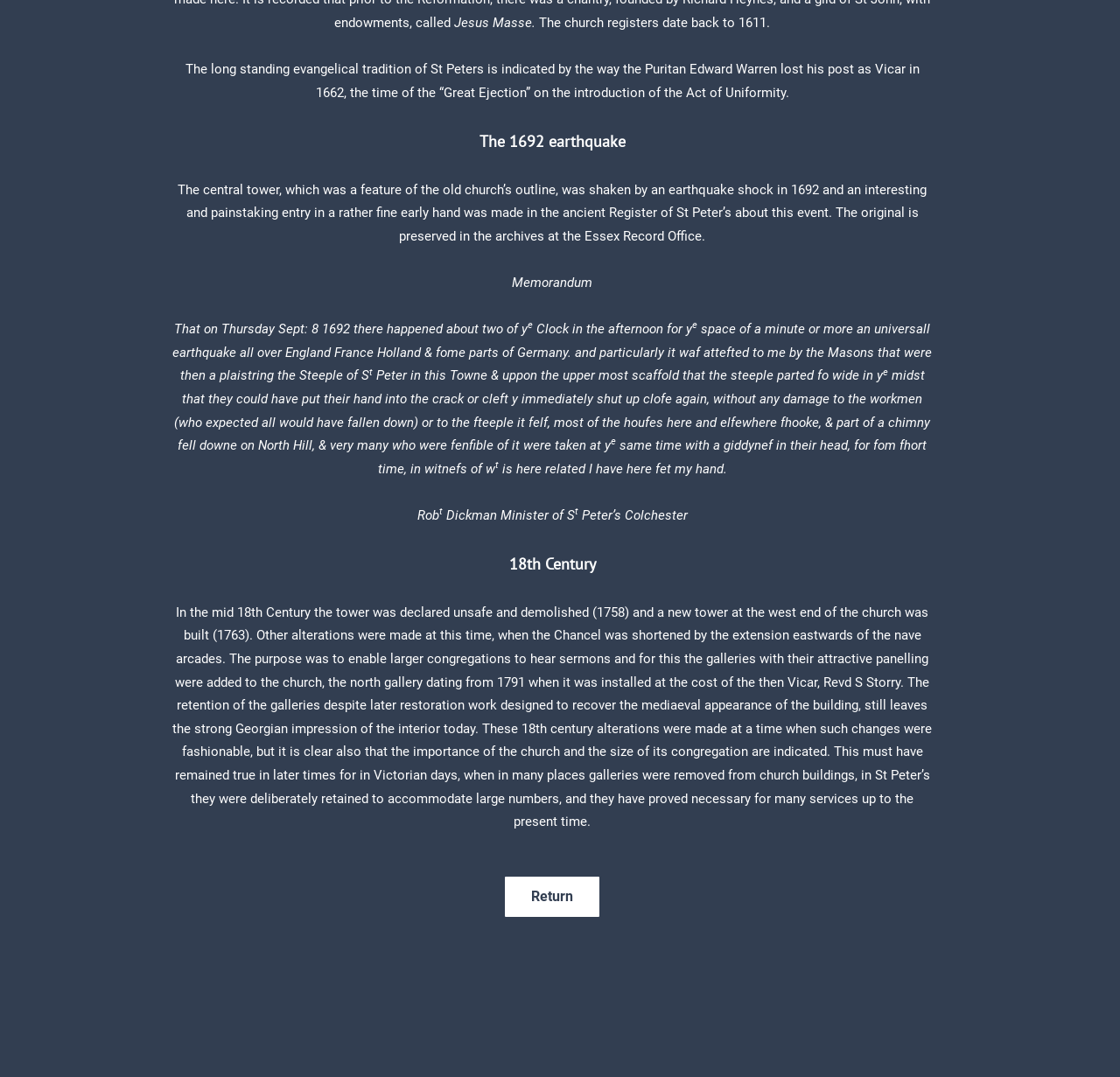What event occurred in 1692?
Look at the image and construct a detailed response to the question.

According to the text, an earthquake occurred in 1692, which caused damage to the central tower of the old church. This event is described in detail in the section about the 1692 earthquake.